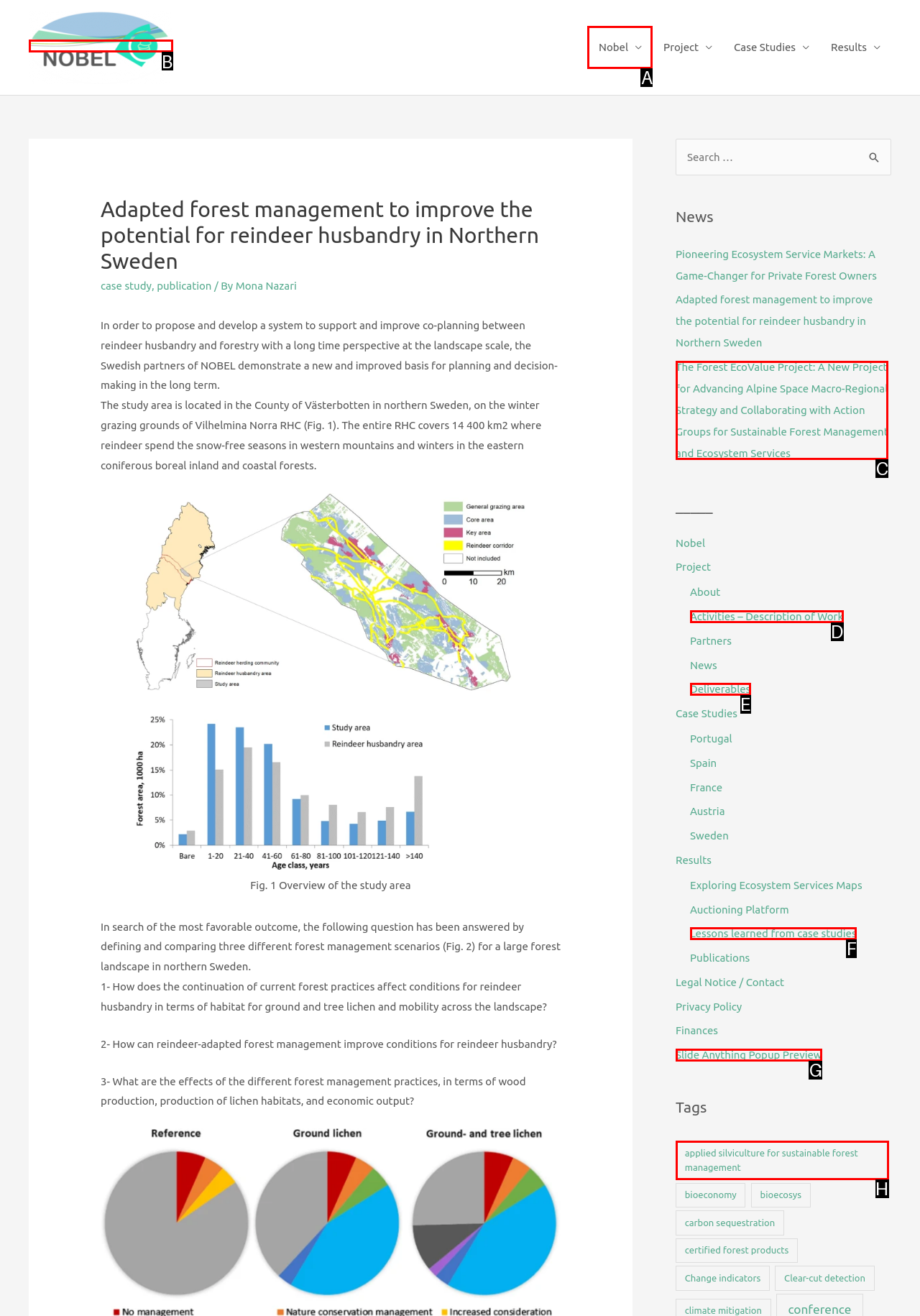Choose the UI element to click on to achieve this task: Click the 'Nobel' link. Reply with the letter representing the selected element.

A